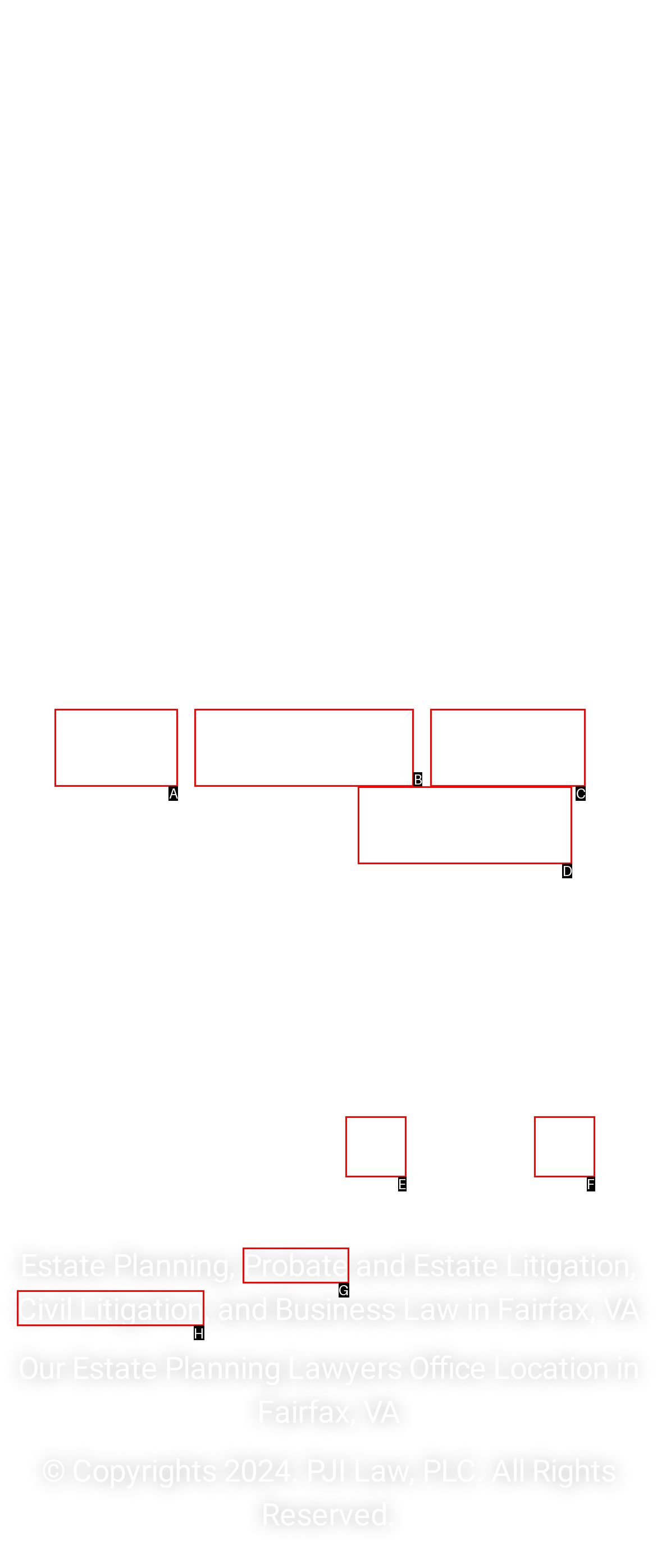What letter corresponds to the UI element described here: Terms of Use
Reply with the letter from the options provided.

D